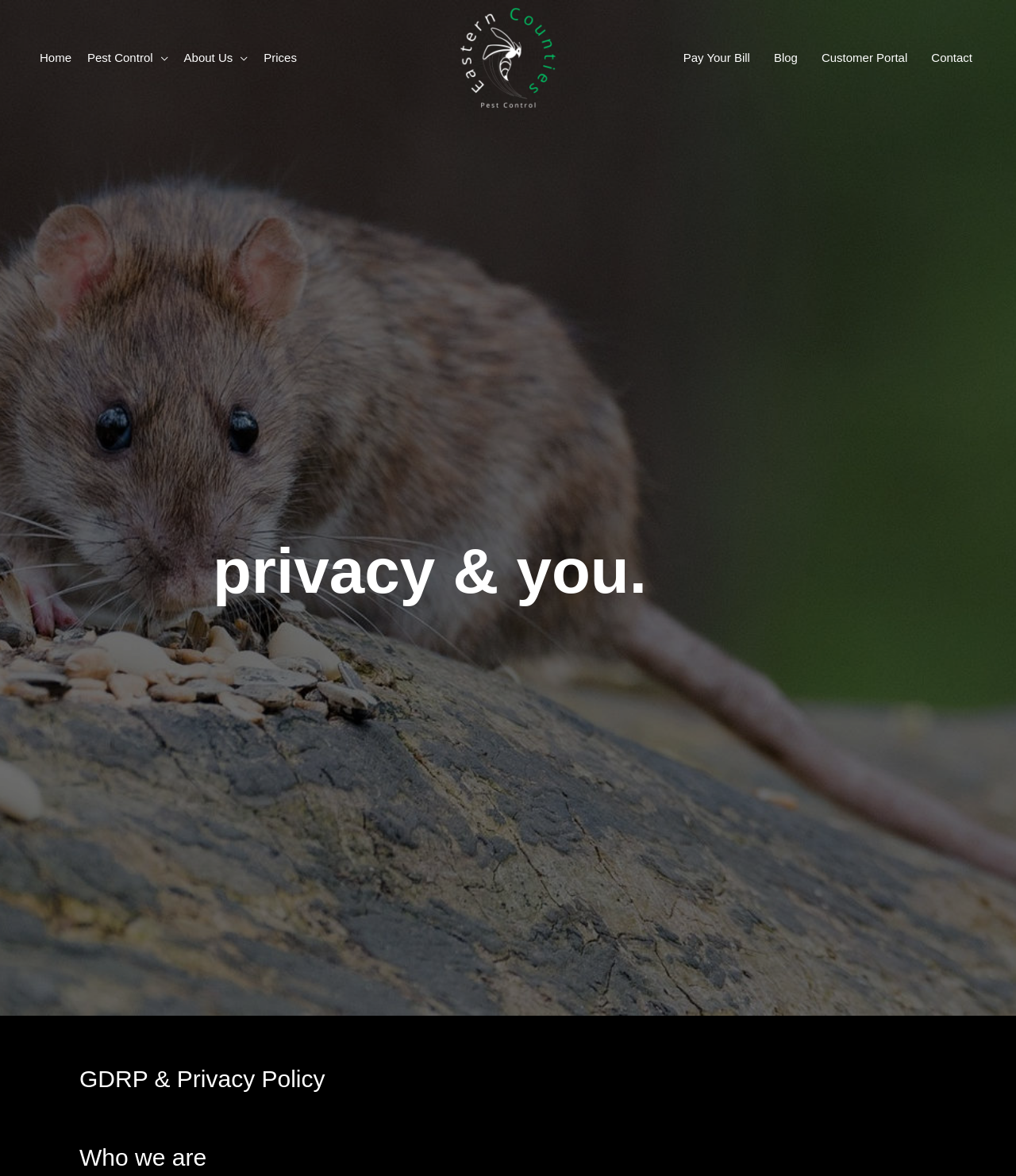Please identify the bounding box coordinates of the clickable area that will allow you to execute the instruction: "learn about pest control".

[0.078, 0.033, 0.173, 0.065]